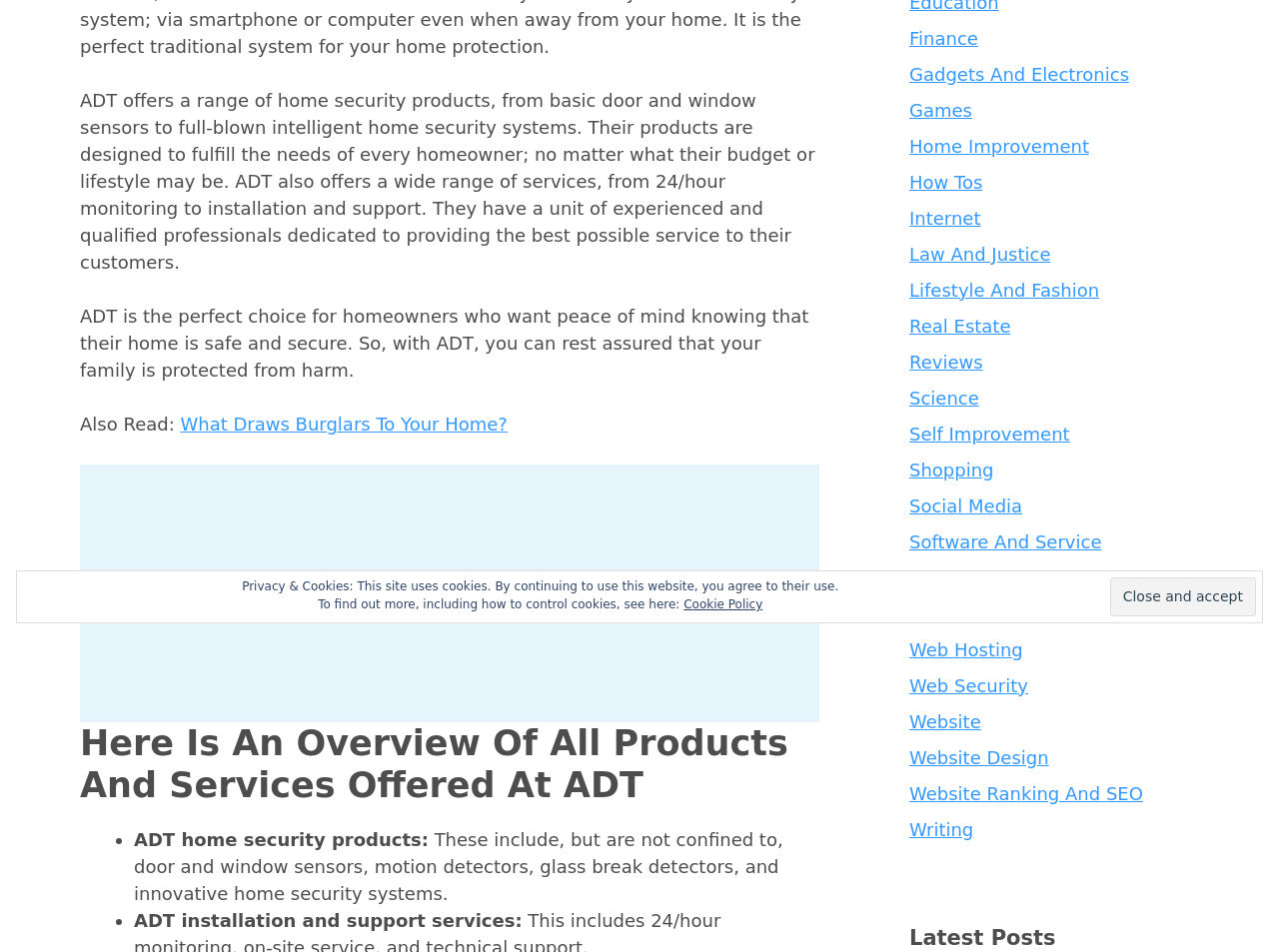Identify the bounding box for the UI element described as: "Latest News". Ensure the coordinates are four float numbers between 0 and 1, formatted as [left, top, right, bottom].

None